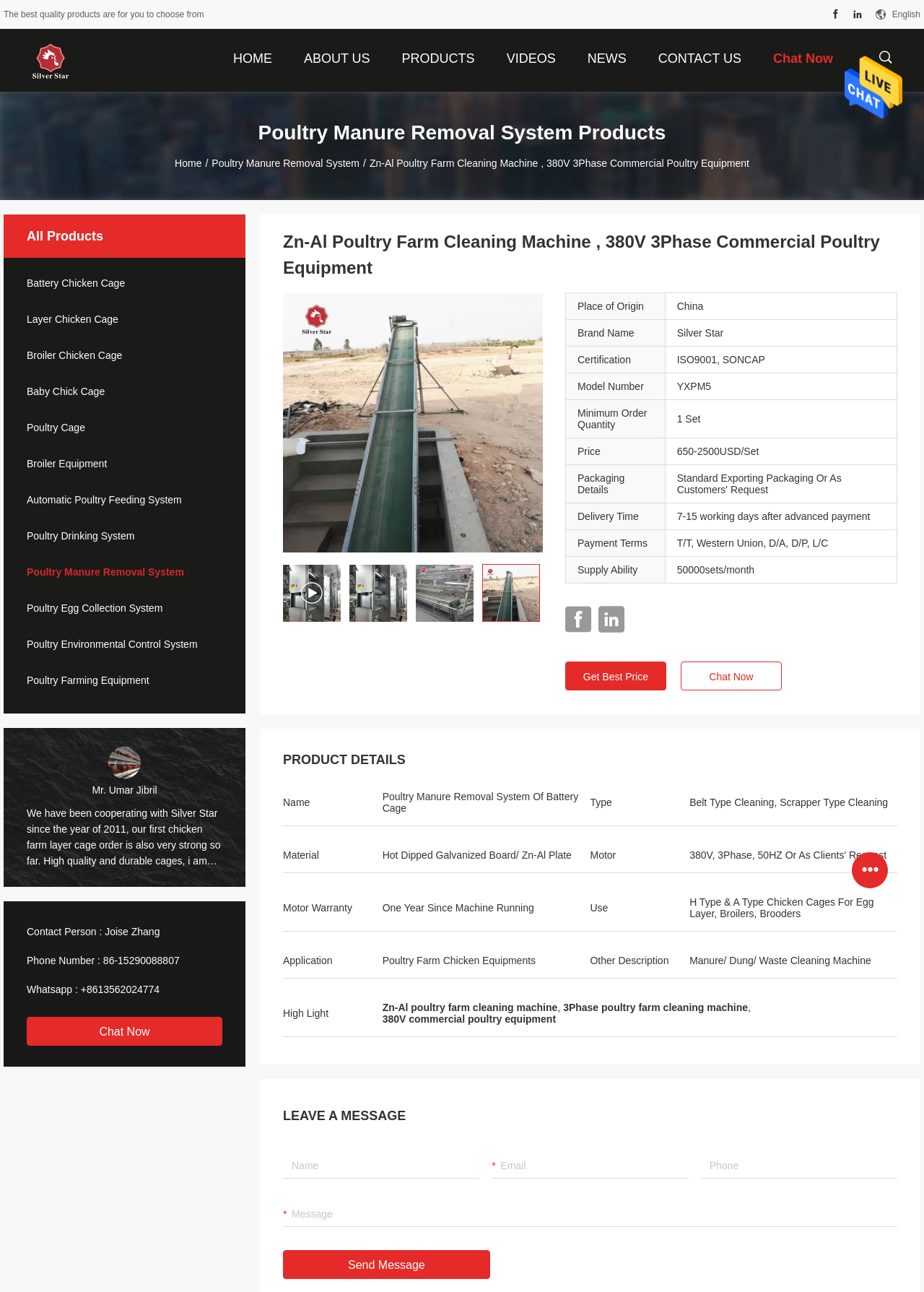Determine the bounding box coordinates of the clickable region to follow the instruction: "View 'Government Contracting News'".

None